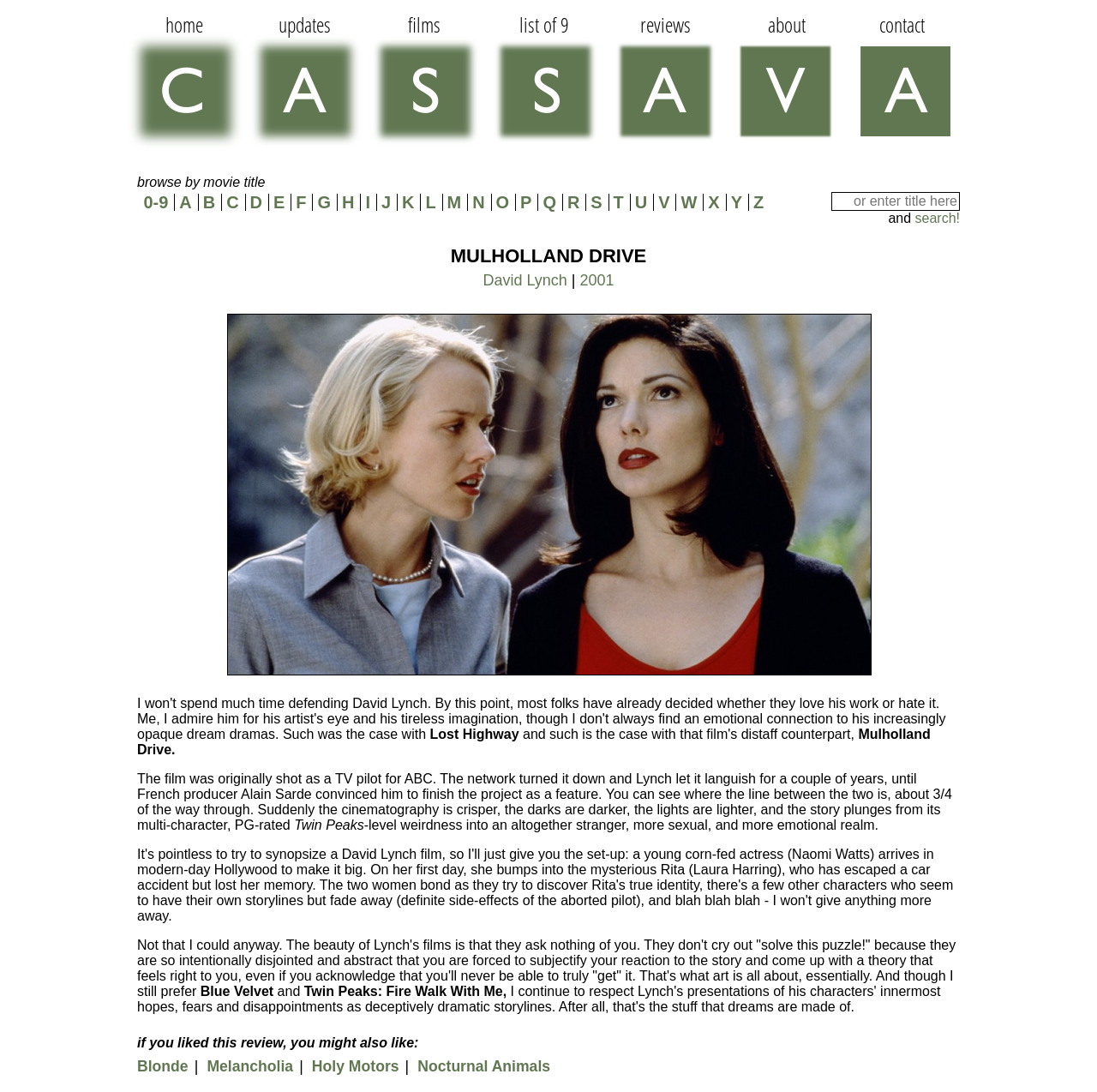Locate the bounding box coordinates of the region to be clicked to comply with the following instruction: "check out similar reviews". The coordinates must be four float numbers between 0 and 1, in the form [left, top, right, bottom].

[0.125, 0.969, 0.172, 0.984]